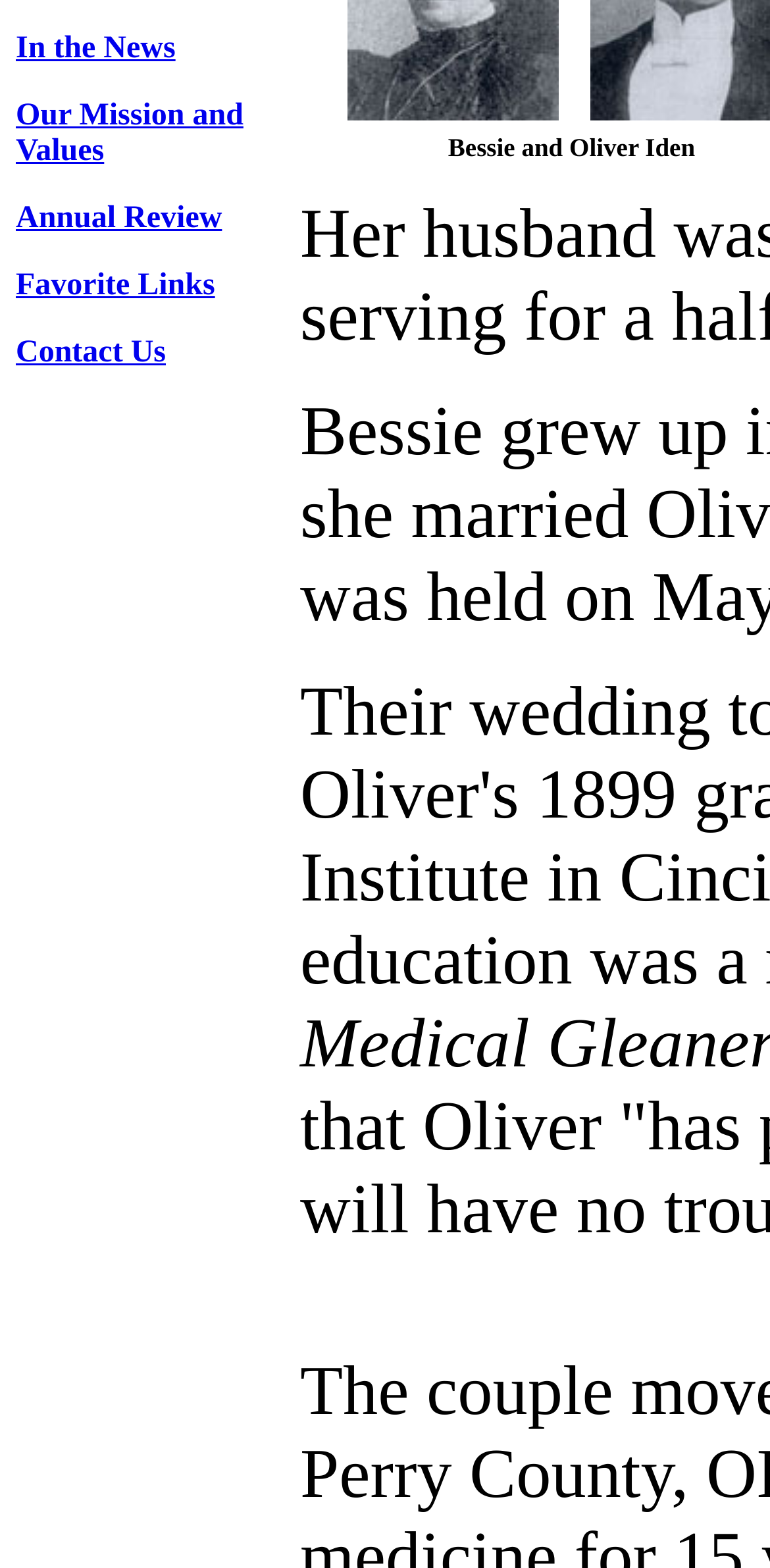Determine the bounding box coordinates for the HTML element mentioned in the following description: "Our Mission and Values". The coordinates should be a list of four floats ranging from 0 to 1, represented as [left, top, right, bottom].

[0.021, 0.063, 0.316, 0.107]